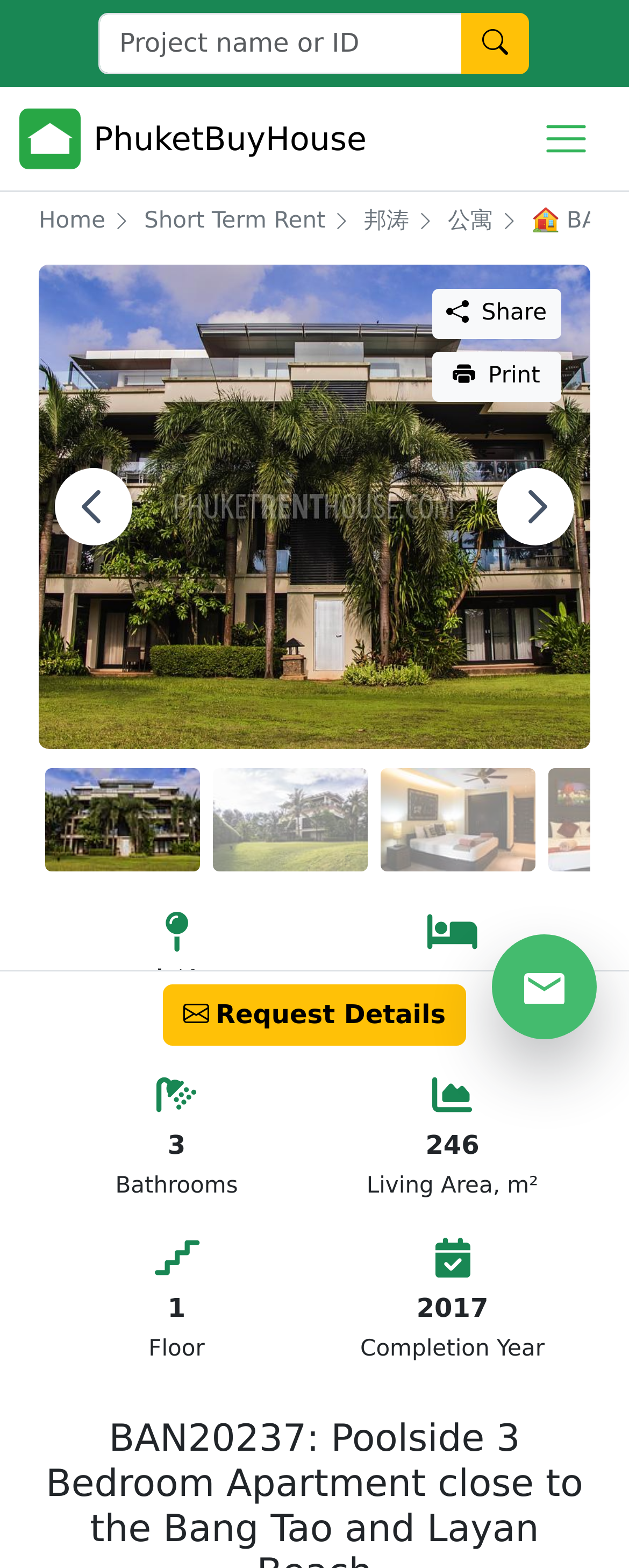Determine the bounding box coordinates for the element that should be clicked to follow this instruction: "Go to home page". The coordinates should be given as four float numbers between 0 and 1, in the format [left, top, right, bottom].

[0.062, 0.131, 0.168, 0.152]